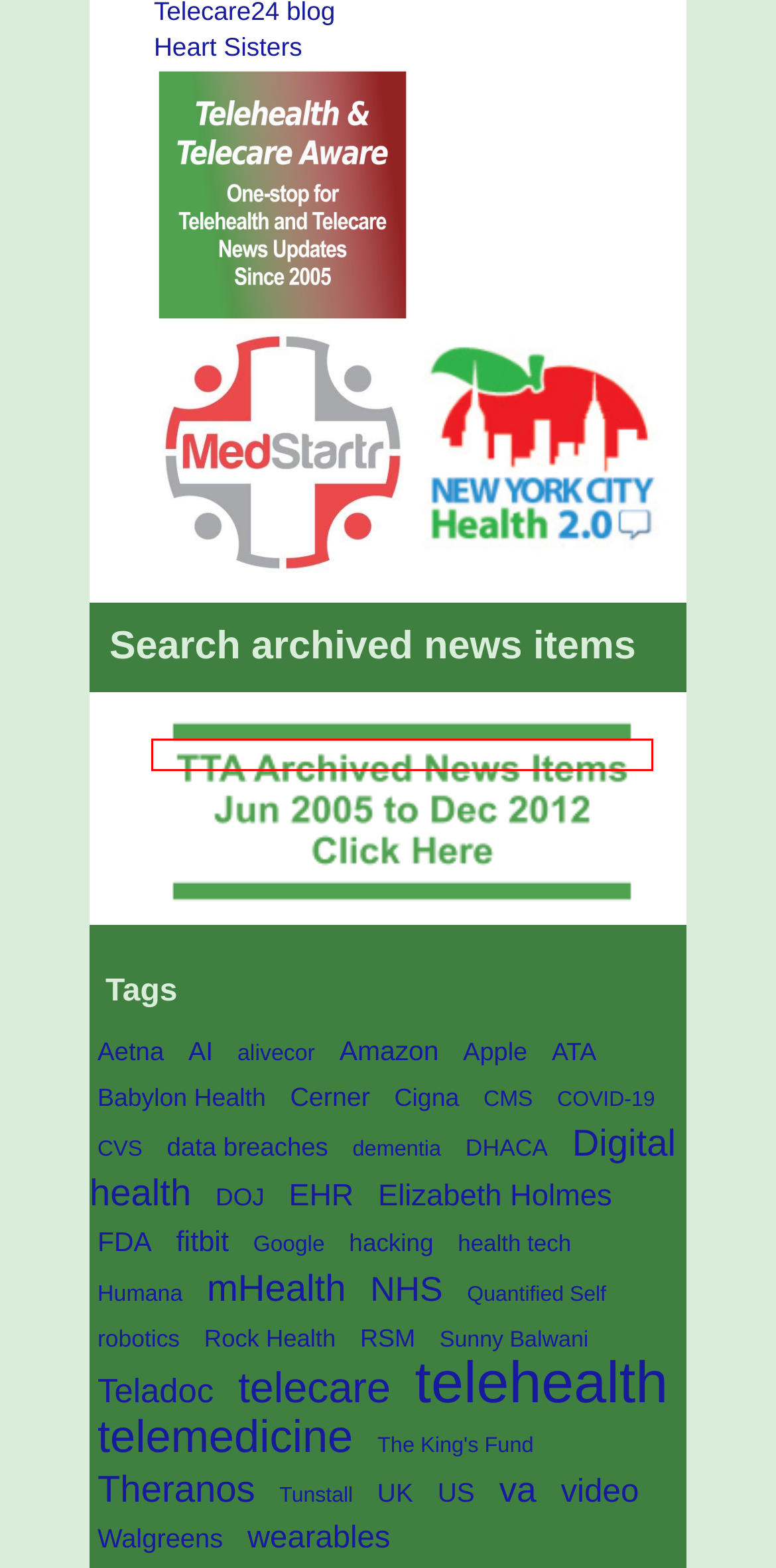You see a screenshot of a webpage with a red bounding box surrounding an element. Pick the webpage description that most accurately represents the new webpage after interacting with the element in the red bounding box. The options are:
A. UK | Telehealth and Telecare Aware
B. Cigna | Telehealth and Telecare Aware
C. hacking | Telehealth and Telecare Aware
D. Cerner | Telehealth and Telecare Aware
E. Elizabeth Holmes | Telehealth and Telecare Aware
F. ATA | Telehealth and Telecare Aware
G. DOJ | Telehealth and Telecare Aware
H. TTA Archives 2005-2012

H